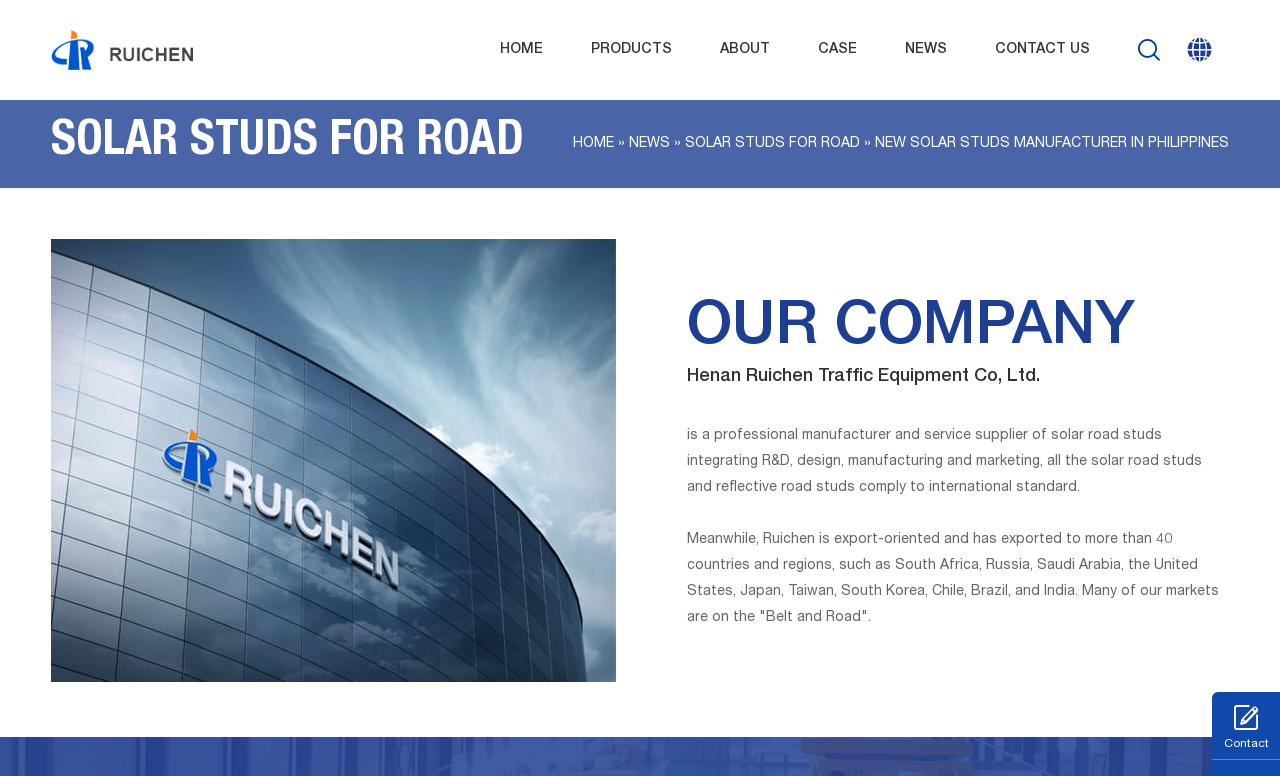From the given element description: "Contact us", find the bounding box for the UI element. Provide the coordinates as four float numbers between 0 and 1, in the order [left, top, right, bottom].

[0.765, 0.0, 0.864, 0.129]